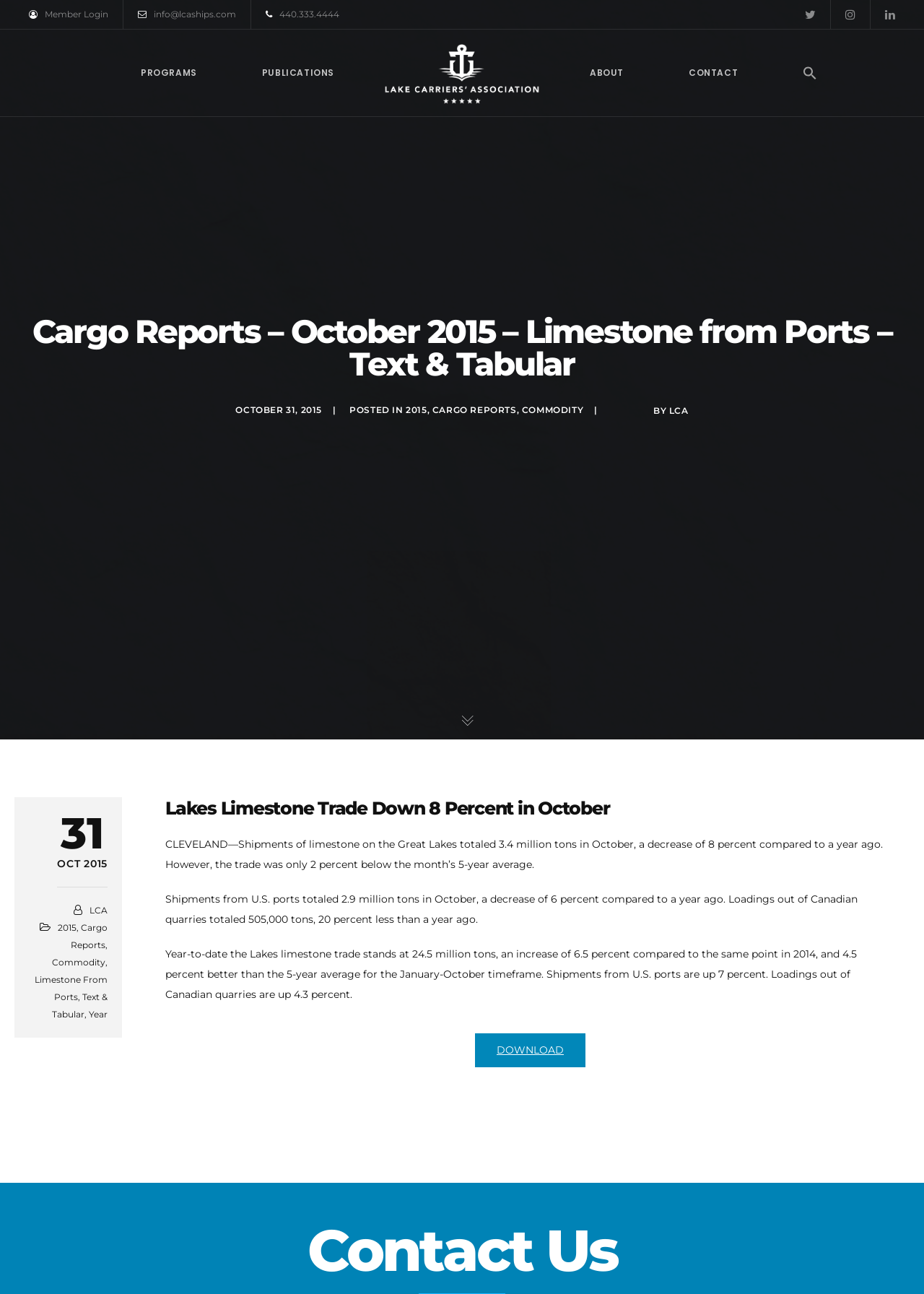Please identify the bounding box coordinates of the clickable region that I should interact with to perform the following instruction: "Go to About page". The coordinates should be expressed as four float numbers between 0 and 1, i.e., [left, top, right, bottom].

[0.638, 0.023, 0.675, 0.09]